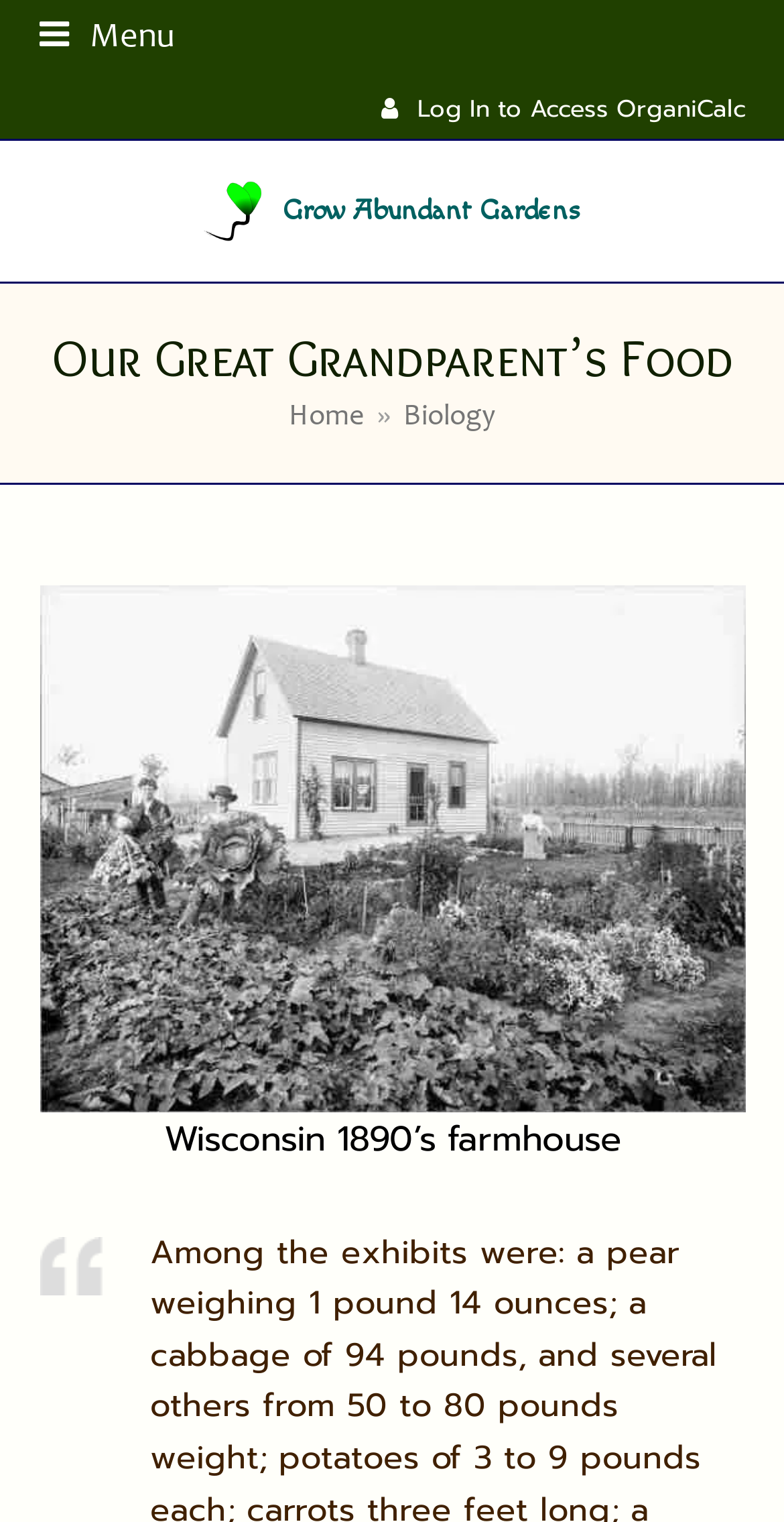How many links are in the navigation menu?
Please use the image to deliver a detailed and complete answer.

I counted the number of links in the navigation menu by looking at the elements under the 'You are here:' navigation element. I found three links: 'Home', 'Biology', and another link that is not explicitly named.